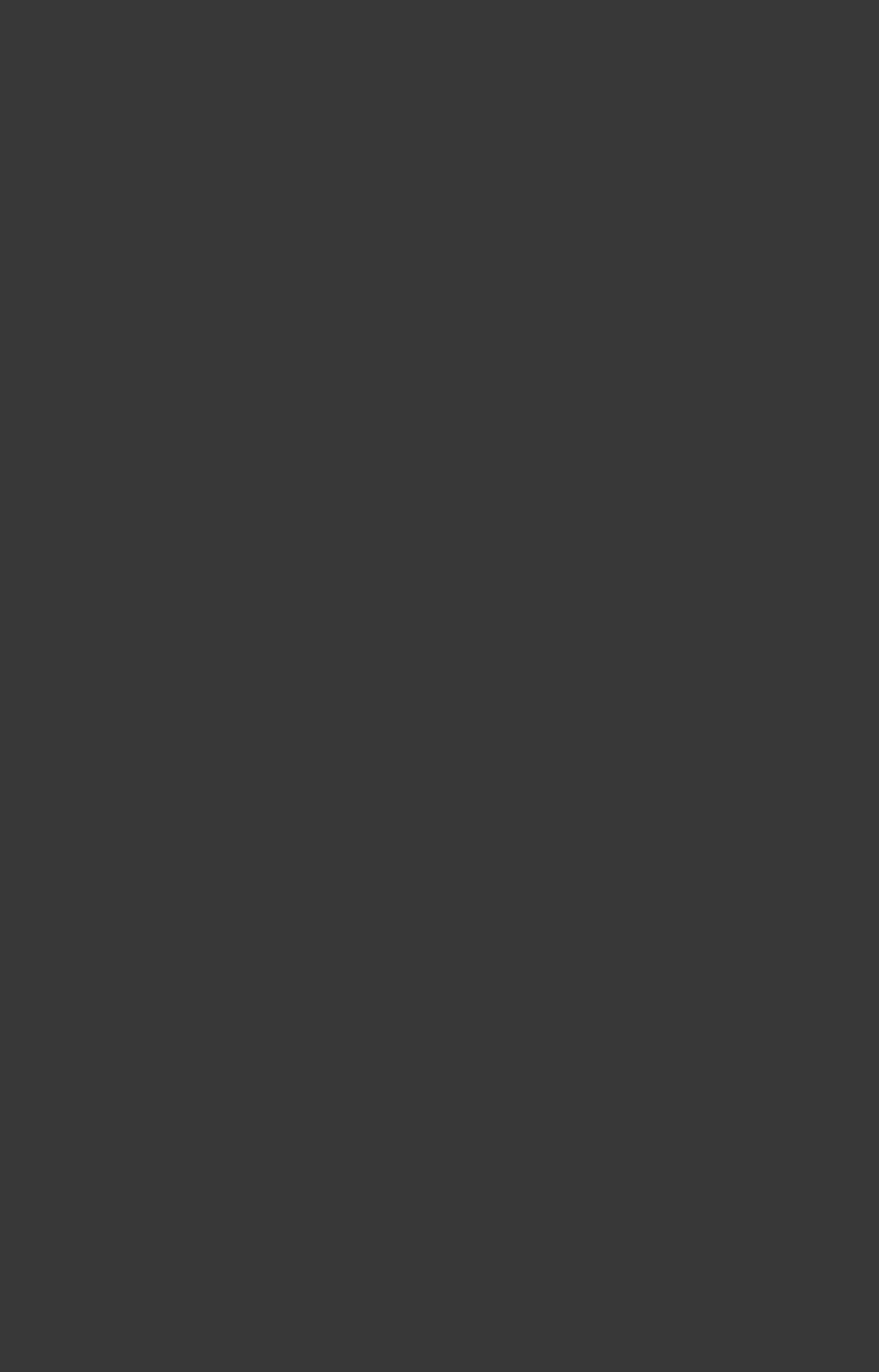Determine the bounding box coordinates for the HTML element described here: "AutoBeta".

None